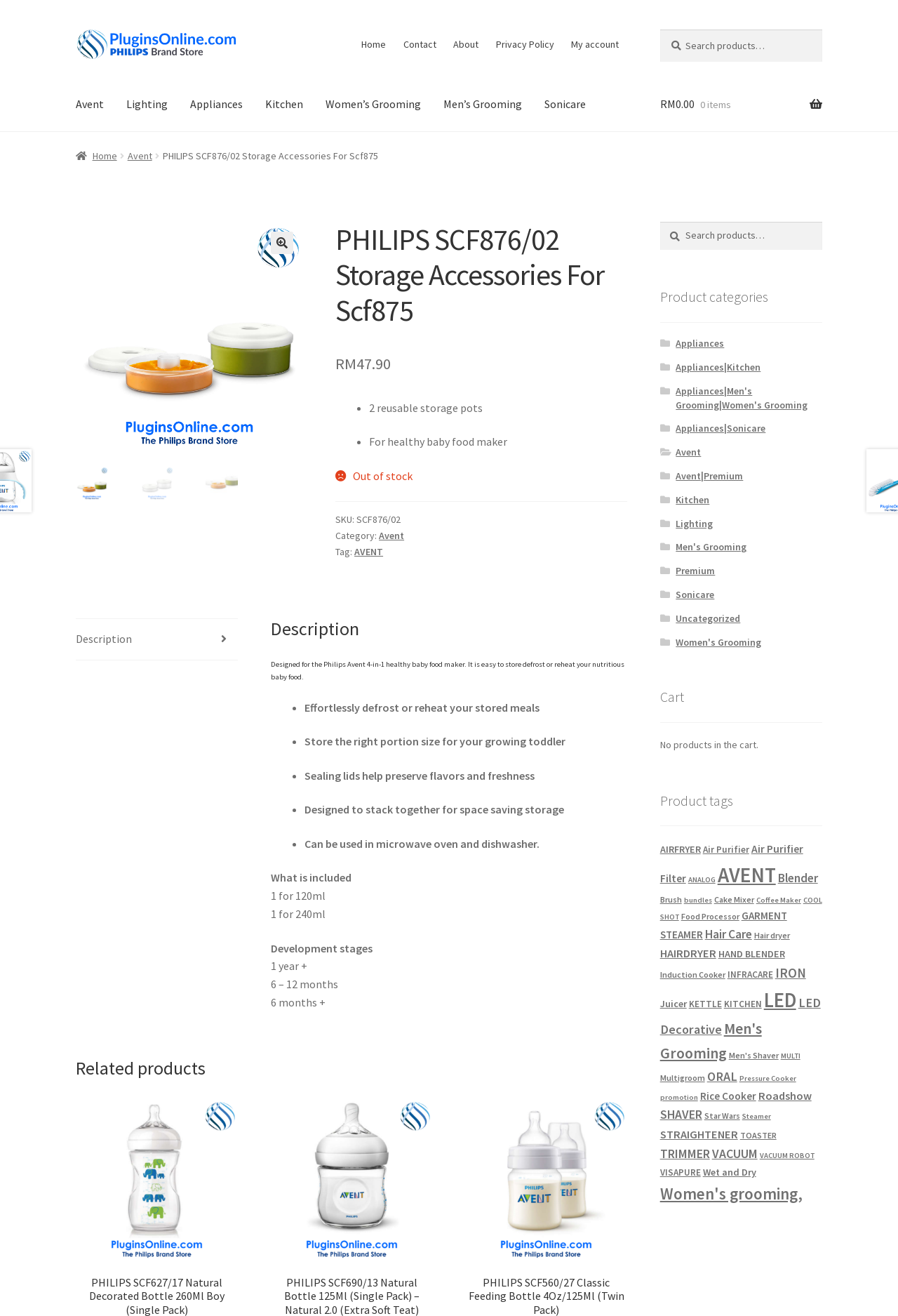Identify the bounding box coordinates of the area that should be clicked in order to complete the given instruction: "Check related products". The bounding box coordinates should be four float numbers between 0 and 1, i.e., [left, top, right, bottom].

[0.084, 0.804, 0.699, 0.82]